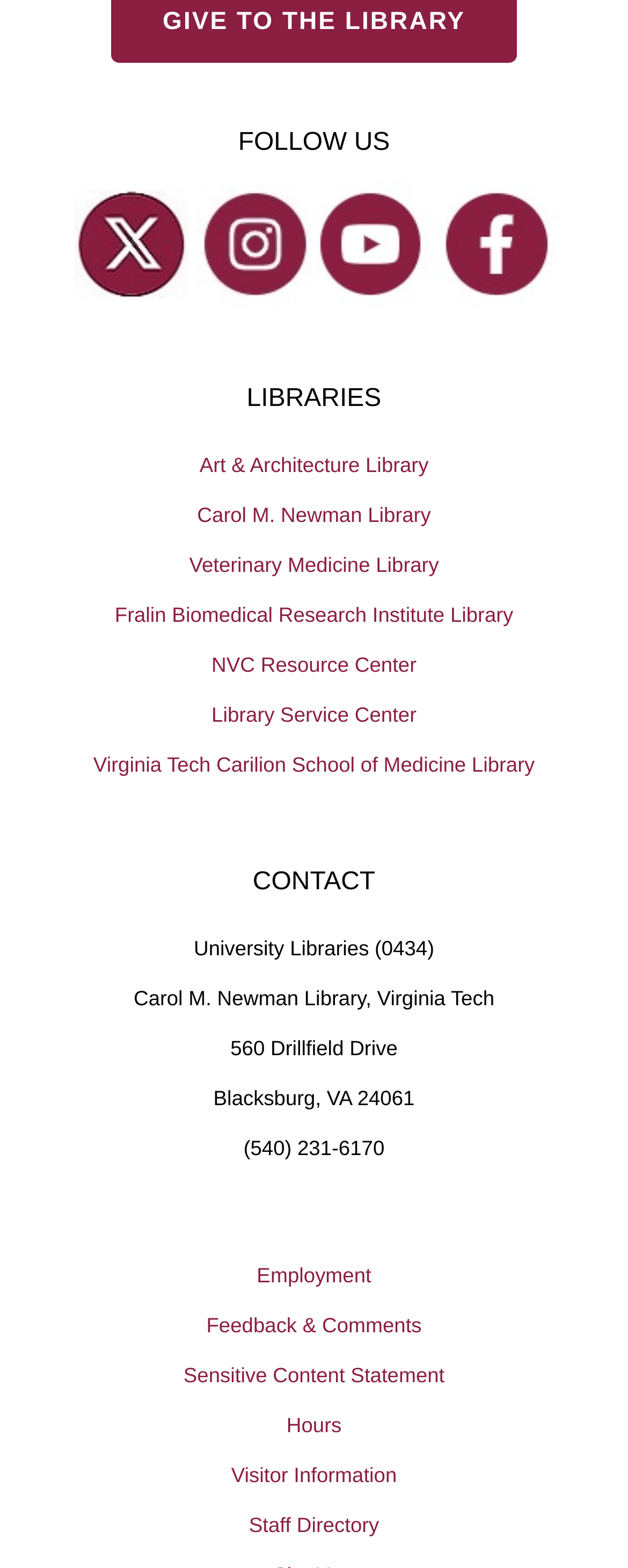Show the bounding box coordinates of the region that should be clicked to follow the instruction: "Sign Up."

None